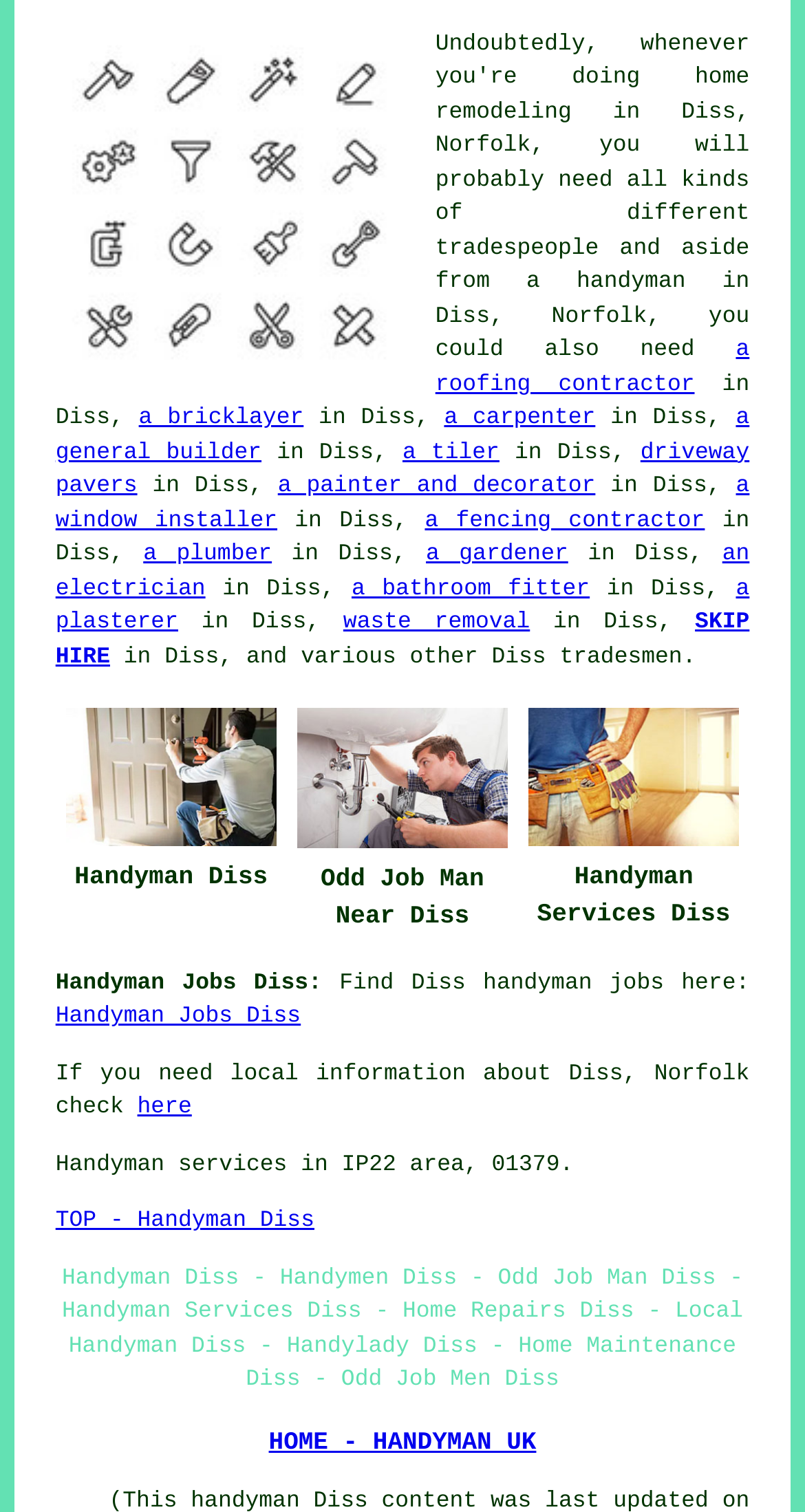What is the main topic of this webpage? Based on the image, give a response in one word or a short phrase.

Handyman services